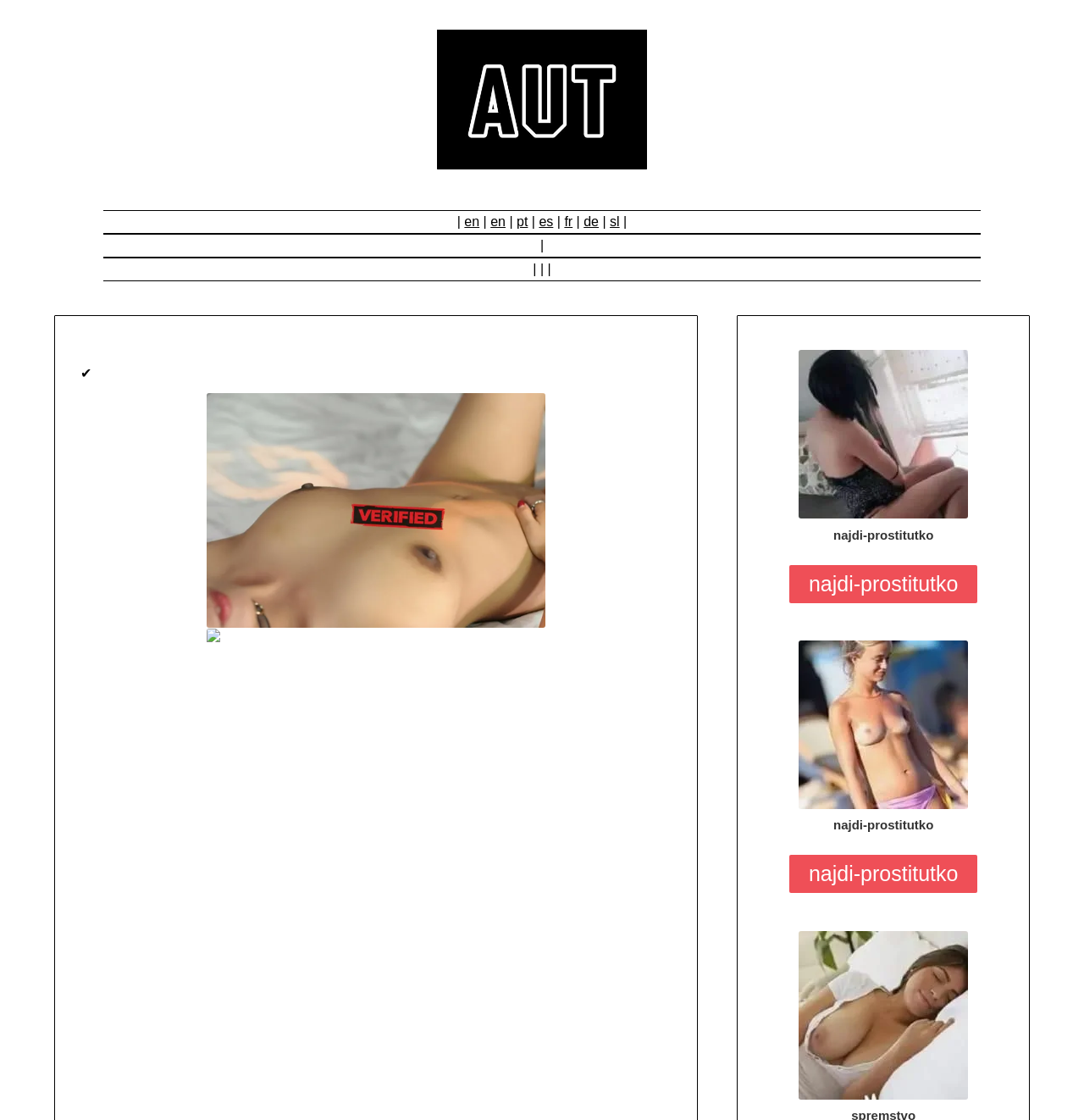Offer a comprehensive description of the webpage’s content and structure.

This webpage appears to be a conference website, specifically focused on autism. At the top, there is a logo image accompanied by a link. Below the logo, there is a language selection menu with options for English, Portuguese, Spanish, French, German, and Slovenian, each represented by a flag icon and a corresponding link.

On the left side of the page, there is a vertical section with a header that contains a checkbox icon and a figure with an image. The image takes up most of the vertical space, and its top is aligned with the language selection menu.

On the right side of the page, there are three prominent elements: a link and an image with the text "najdi-prostitutko" (find a prostitute), a button with the same text, and another link and image with the same text, stacked vertically. Below these elements, there is another link and image with the text "spremstvo".

The overall layout of the webpage is divided into two main sections: the language selection and logo on the top, and the main content area on the right side, which appears to be related to finding services or resources.